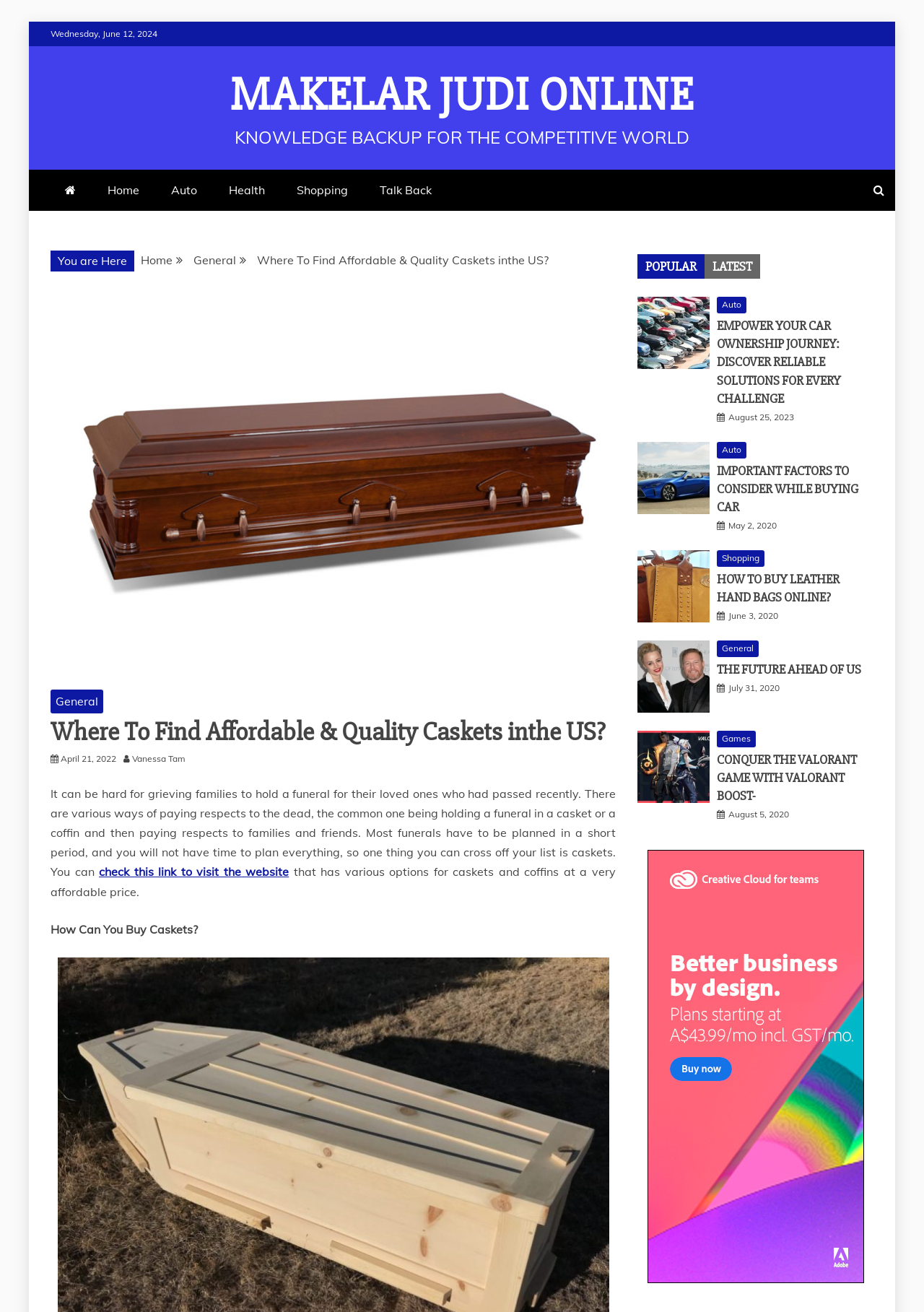What is the date displayed on the top of the webpage?
Using the image, answer in one word or phrase.

Wednesday, June 12, 2024